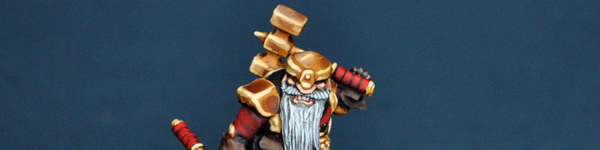Based on the visual content of the image, answer the question thoroughly: What is the Warsmith holding?

The caption describes the Mantic Dwarf Warsmith as confidently holding a large hammer, which is indicative of strength and craftsmanship.